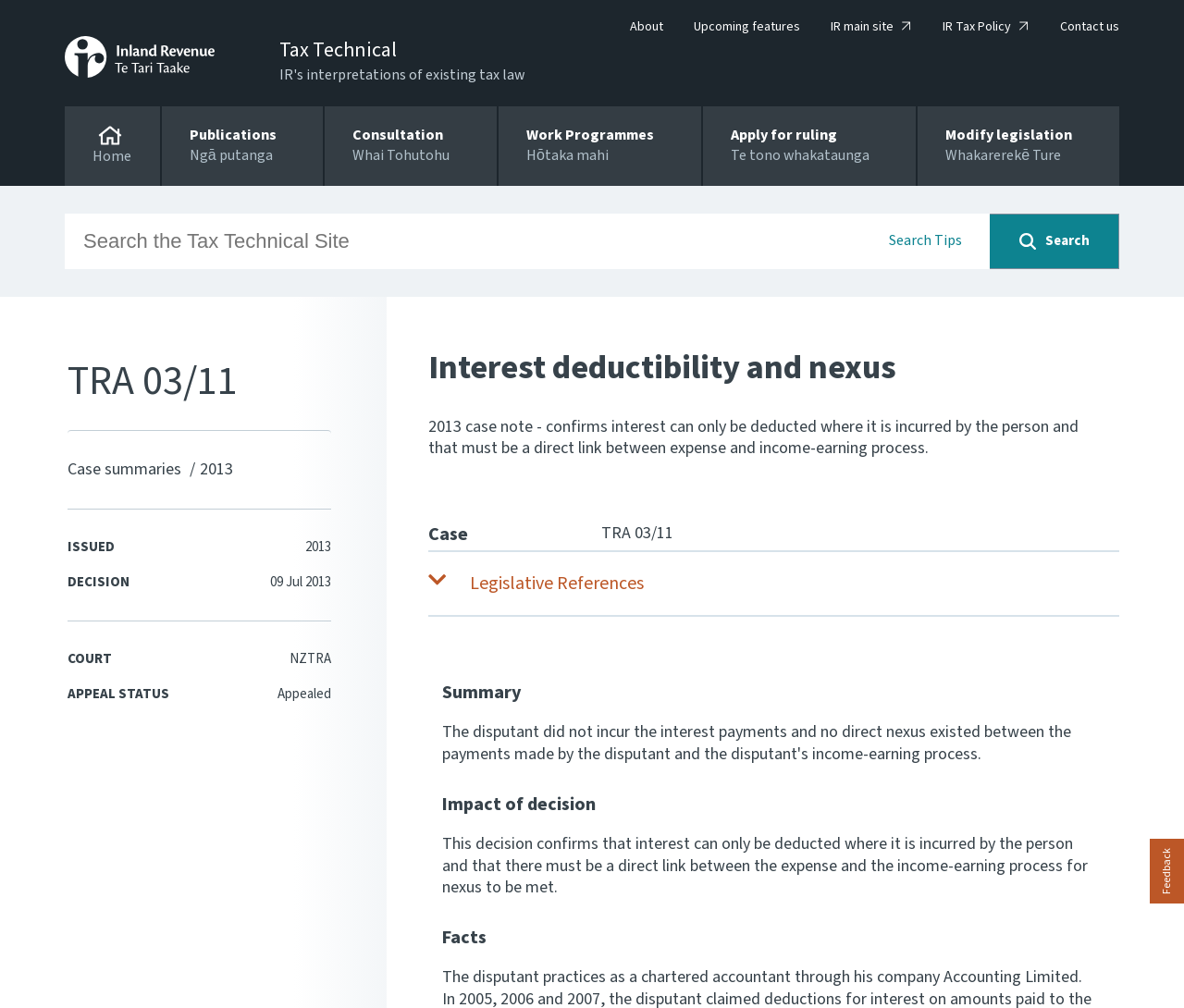What is the date of the decision?
Using the image, give a concise answer in the form of a single word or short phrase.

09 Jul 2013